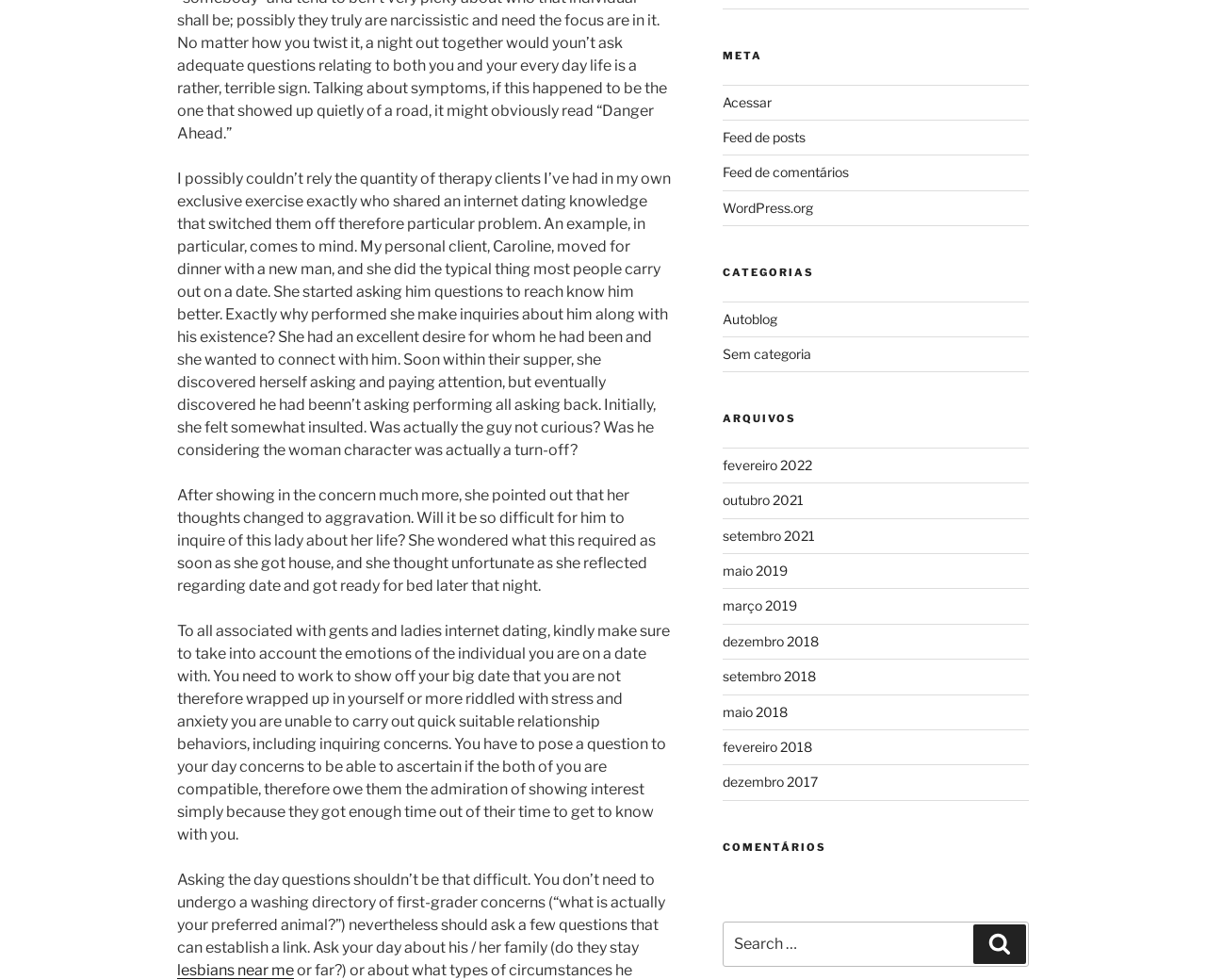From the element description: "março 2019", extract the bounding box coordinates of the UI element. The coordinates should be expressed as four float numbers between 0 and 1, in the order [left, top, right, bottom].

[0.599, 0.61, 0.661, 0.626]